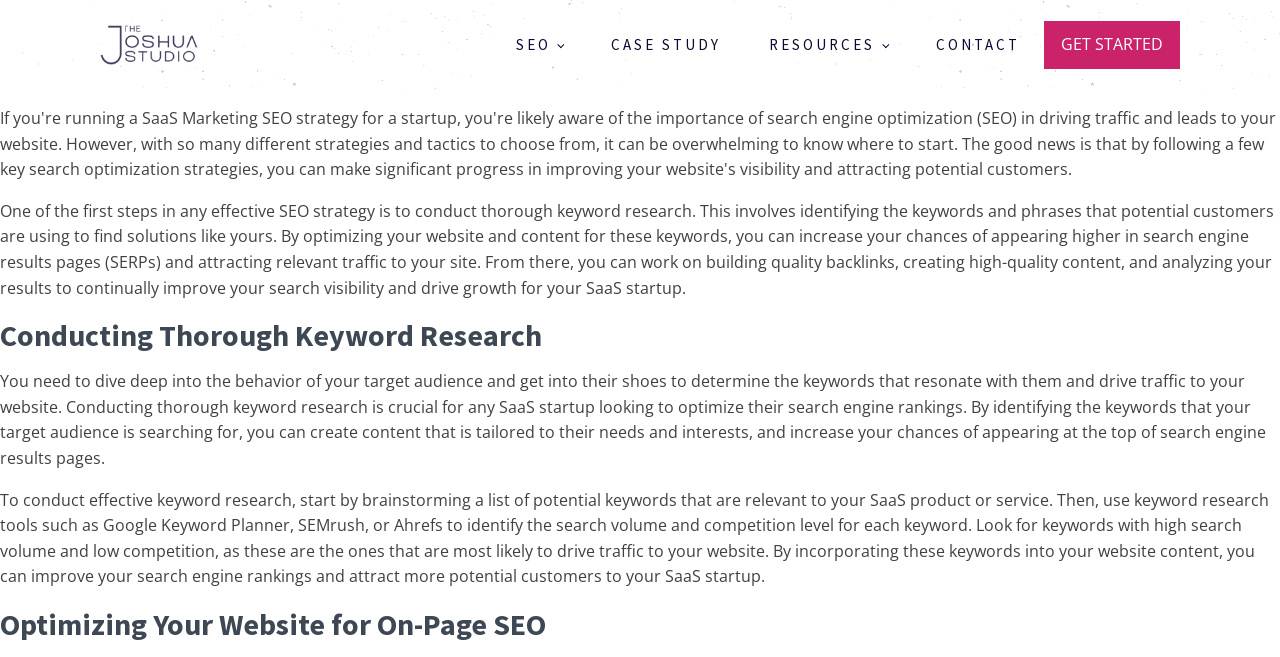Provide a brief response using a word or short phrase to this question:
What is the goal of SaaS search optimization?

Appear at the top of search engine results